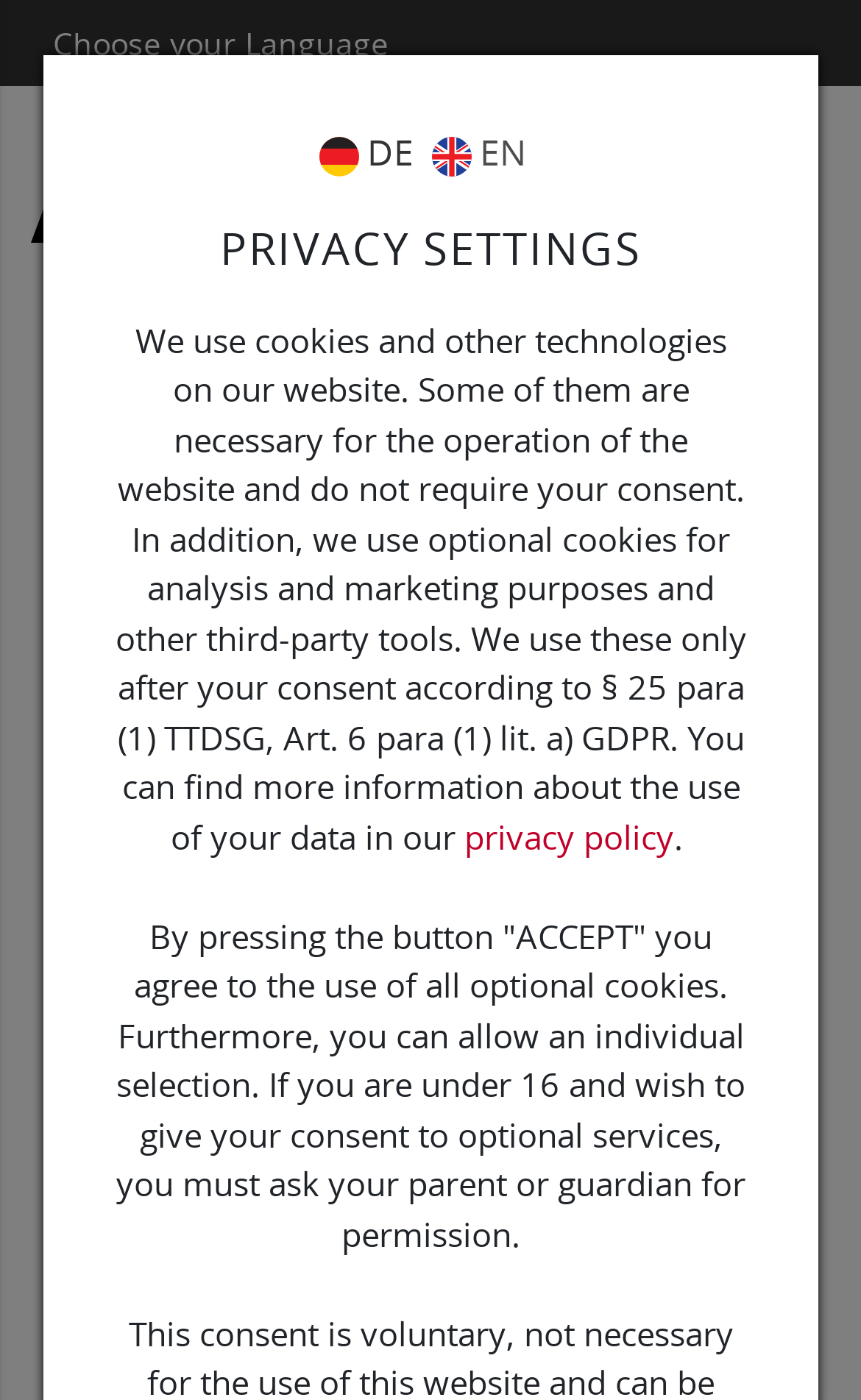Please specify the coordinates of the bounding box for the element that should be clicked to carry out this instruction: "Select English language". The coordinates must be four float numbers between 0 and 1, formatted as [left, top, right, bottom].

[0.5, 0.097, 0.546, 0.126]